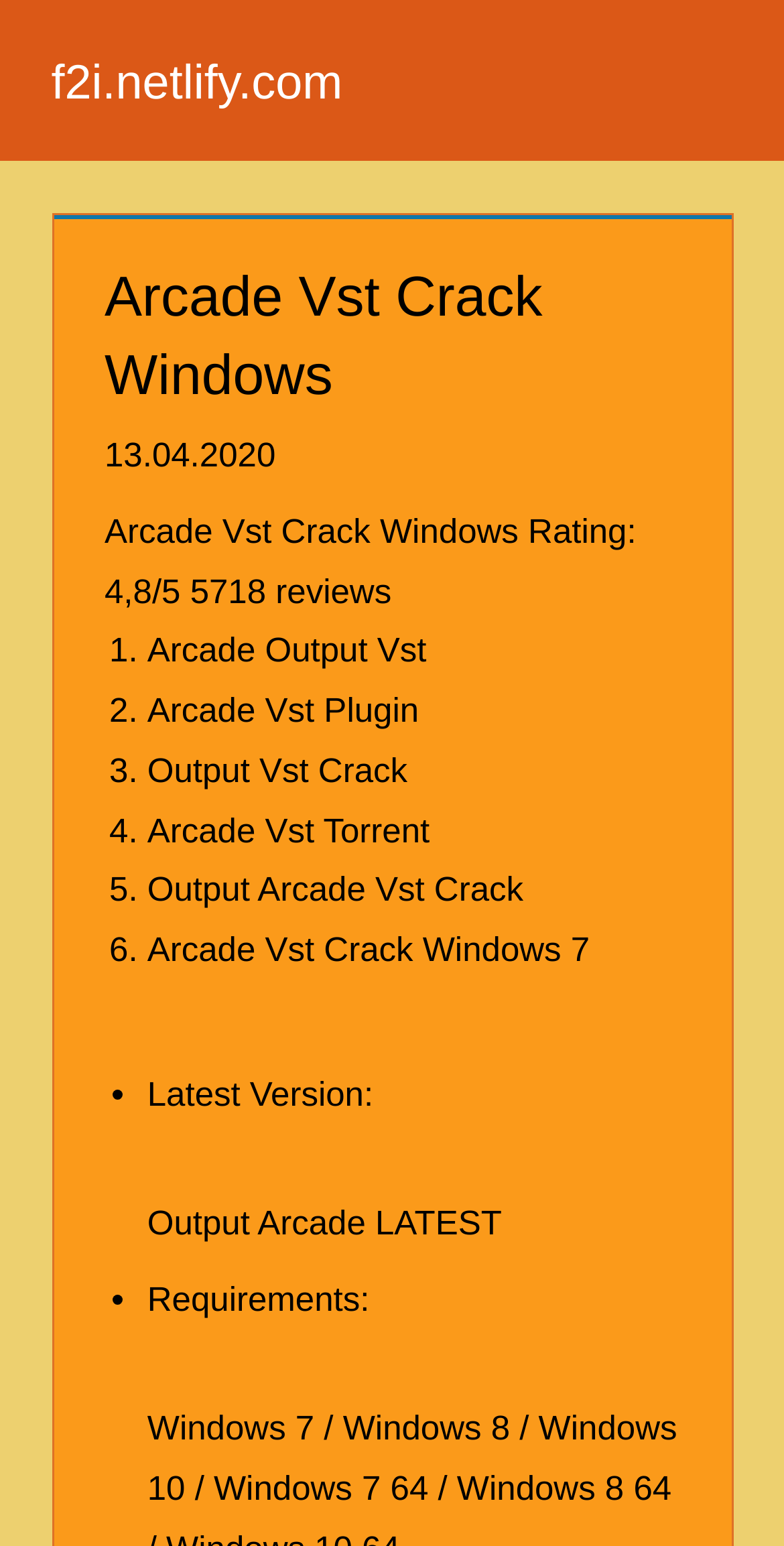How many links are there on the webpage?
Give a single word or phrase answer based on the content of the image.

7